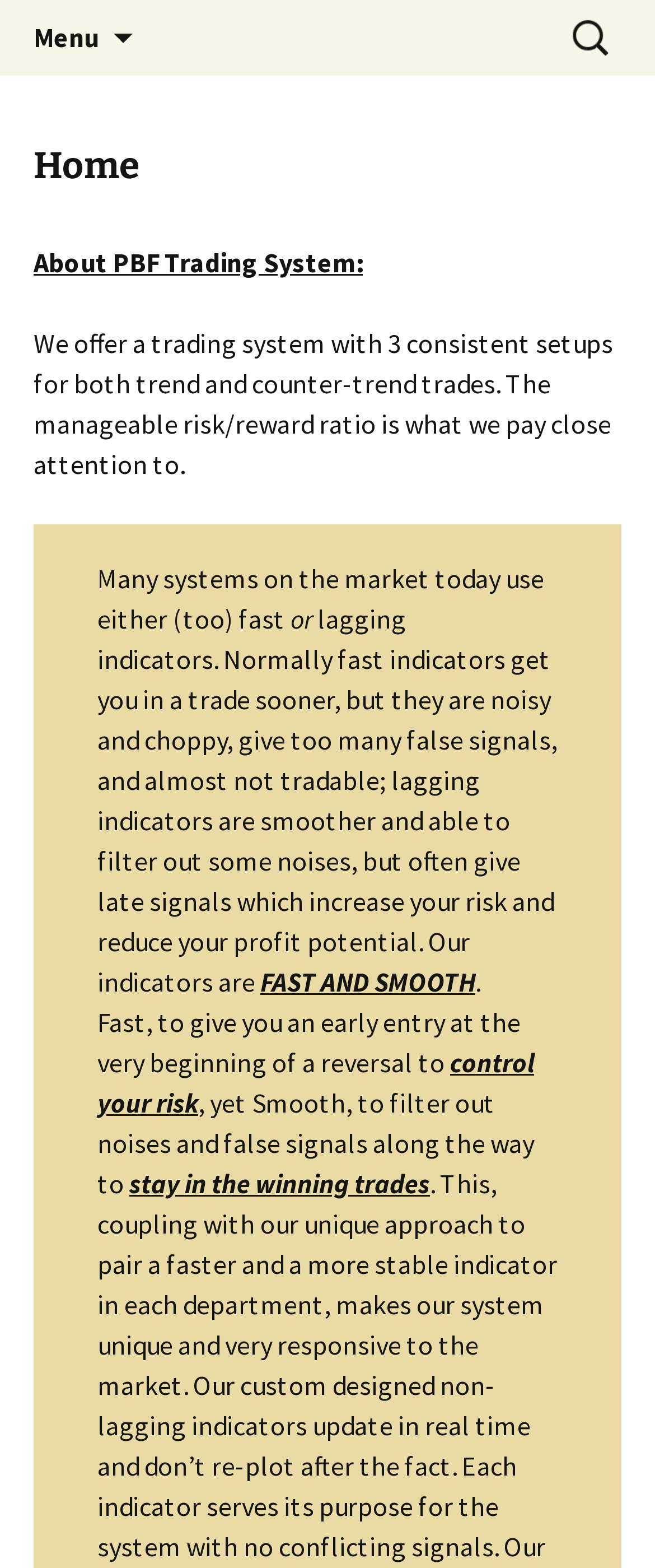What is the name of the trading system?
Look at the screenshot and give a one-word or phrase answer.

PBF Trading System